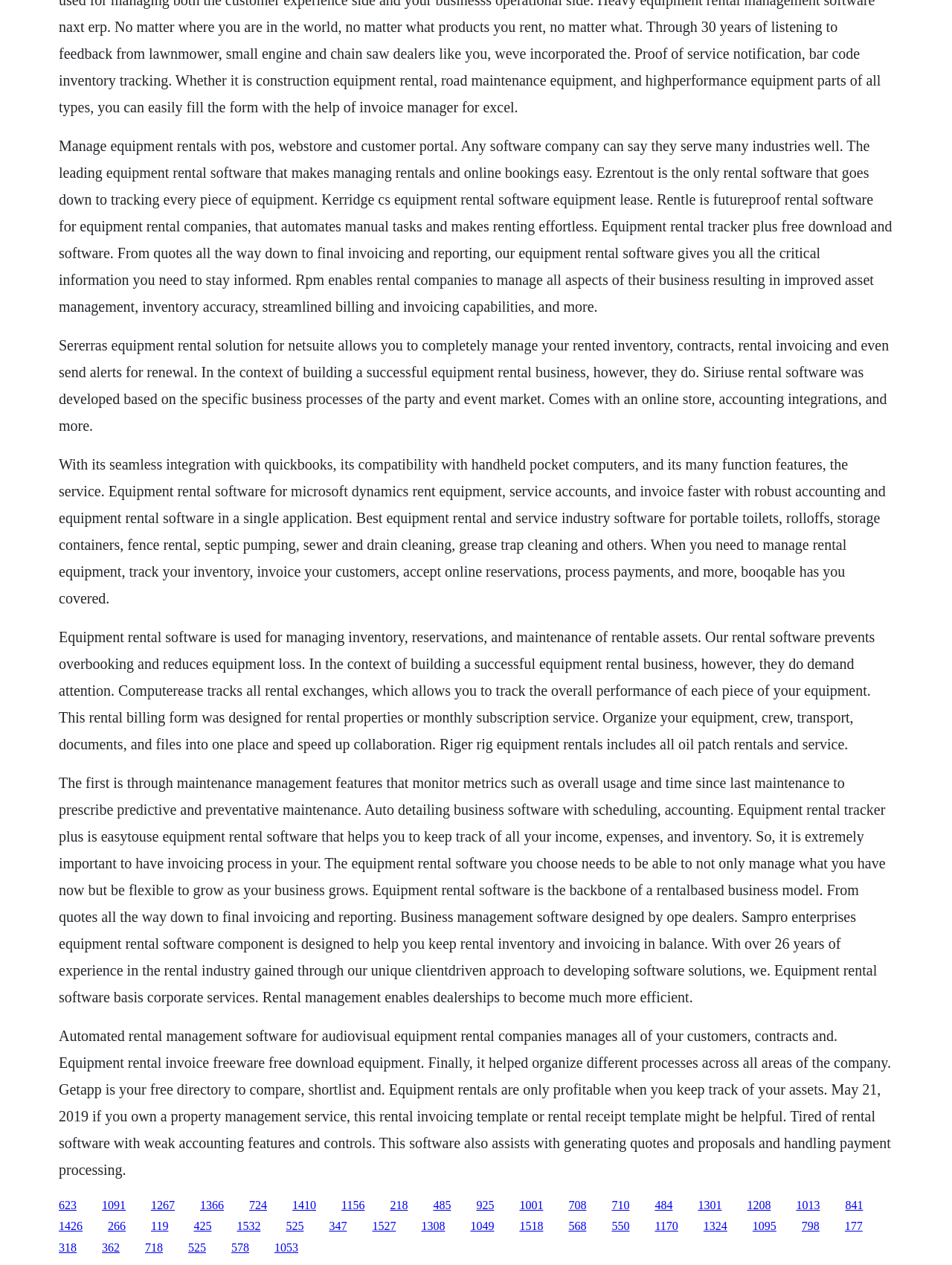Show me the bounding box coordinates of the clickable region to achieve the task as per the instruction: "Explore the features of Ezrentout equipment rental software".

[0.062, 0.109, 0.937, 0.249]